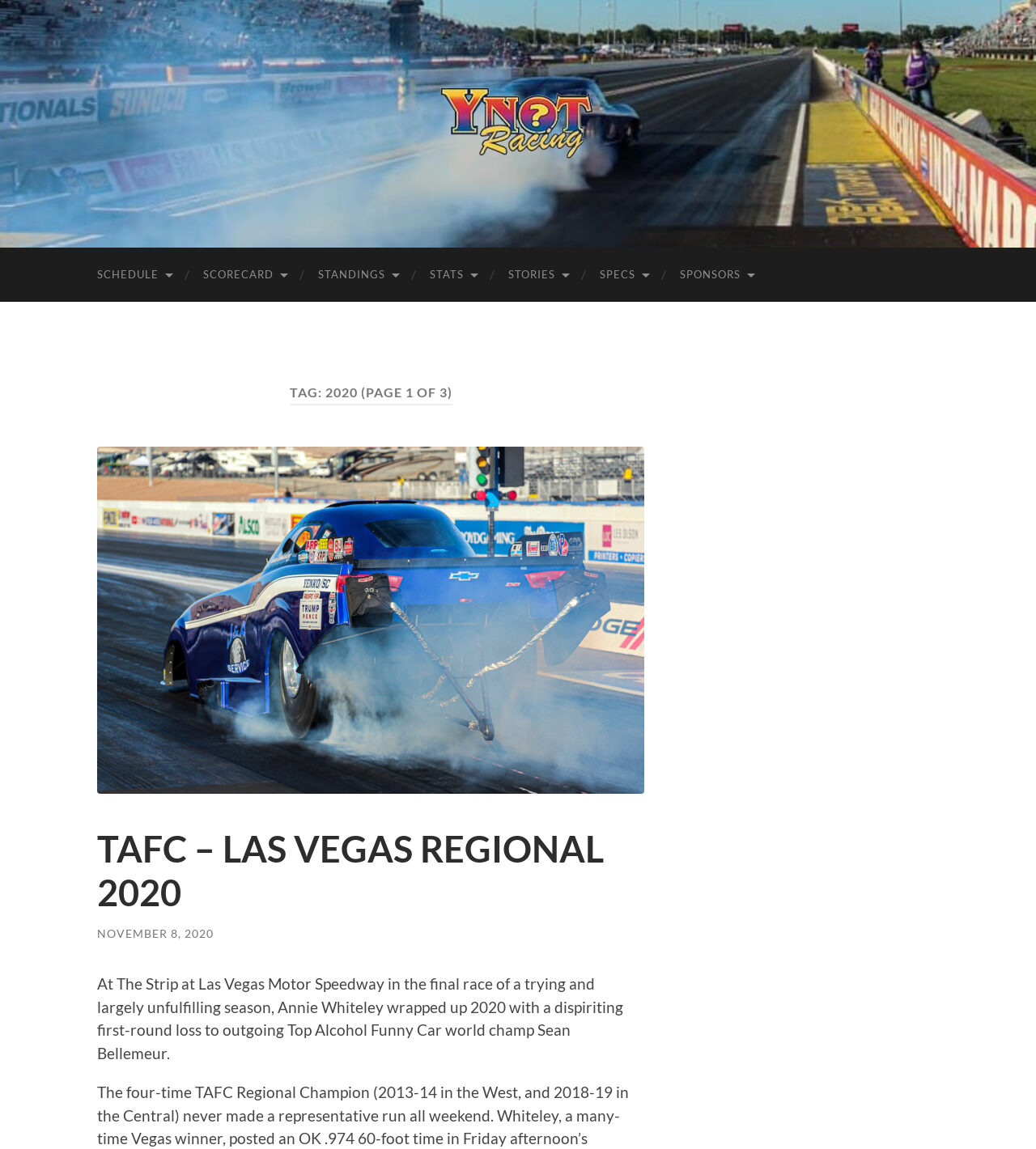Identify the bounding box coordinates for the UI element described as: "November 8, 2020".

[0.094, 0.806, 0.206, 0.818]